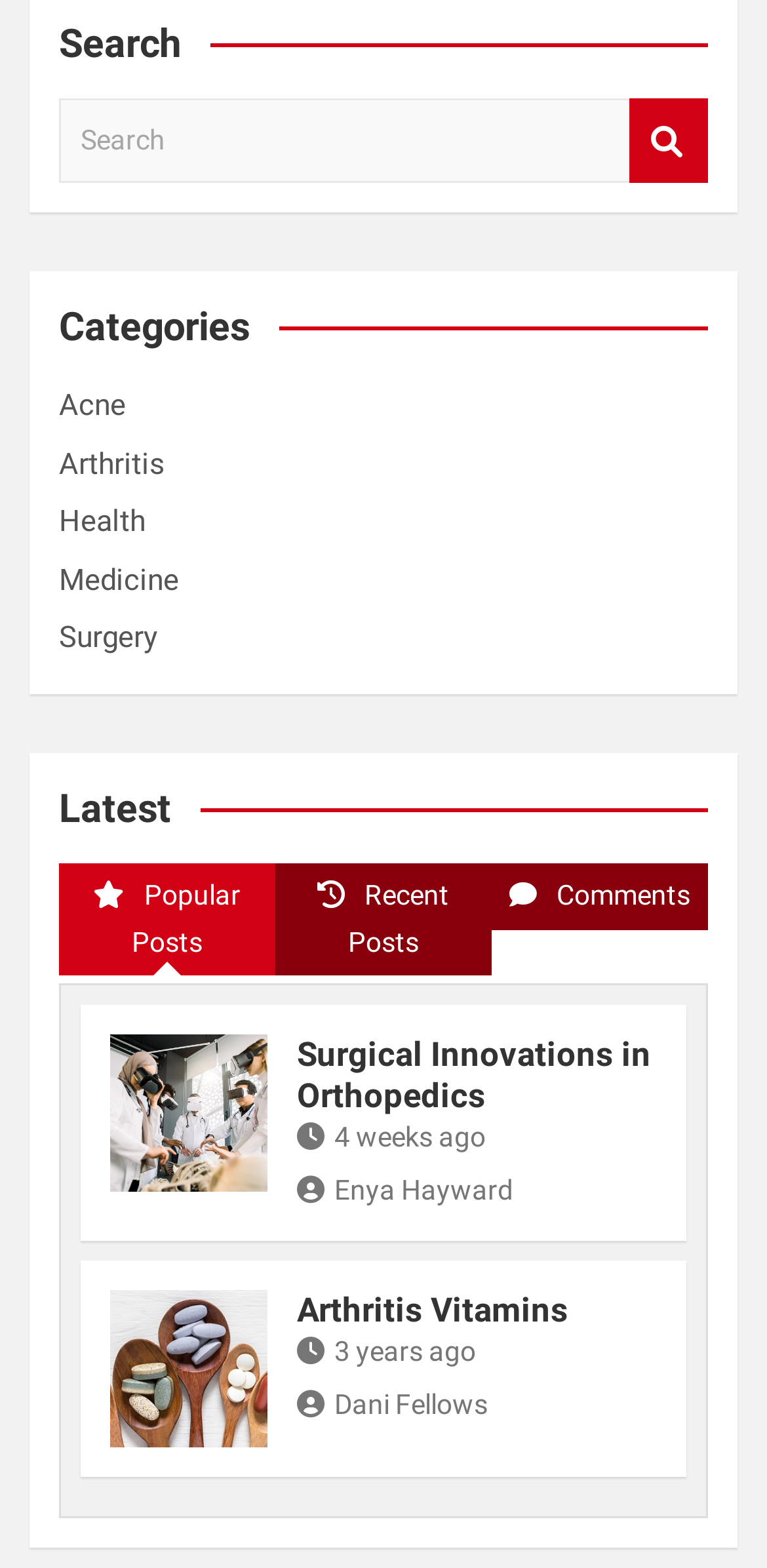Please find the bounding box coordinates of the clickable region needed to complete the following instruction: "Visit Damion Lupo's LinkedIn profile". The bounding box coordinates must consist of four float numbers between 0 and 1, i.e., [left, top, right, bottom].

None